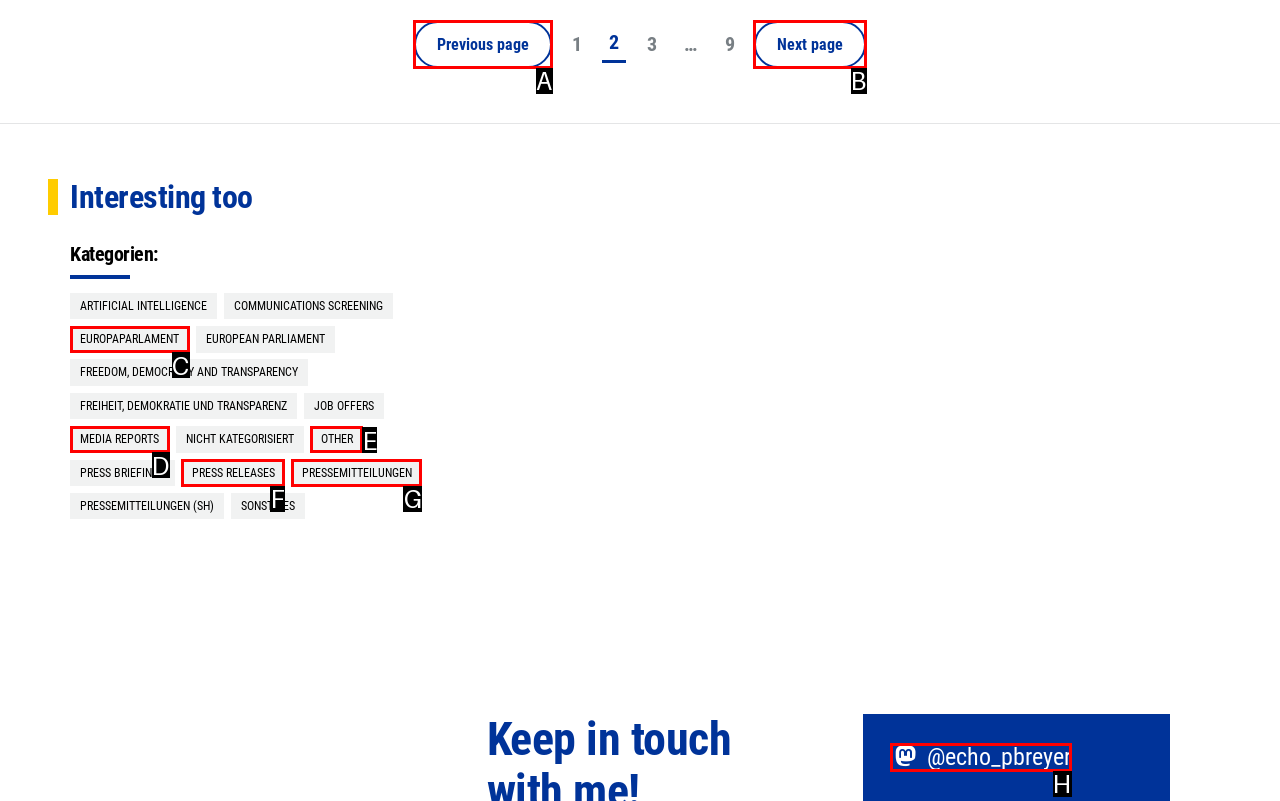For the task "follow @echo_pbreyer", which option's letter should you click? Answer with the letter only.

H